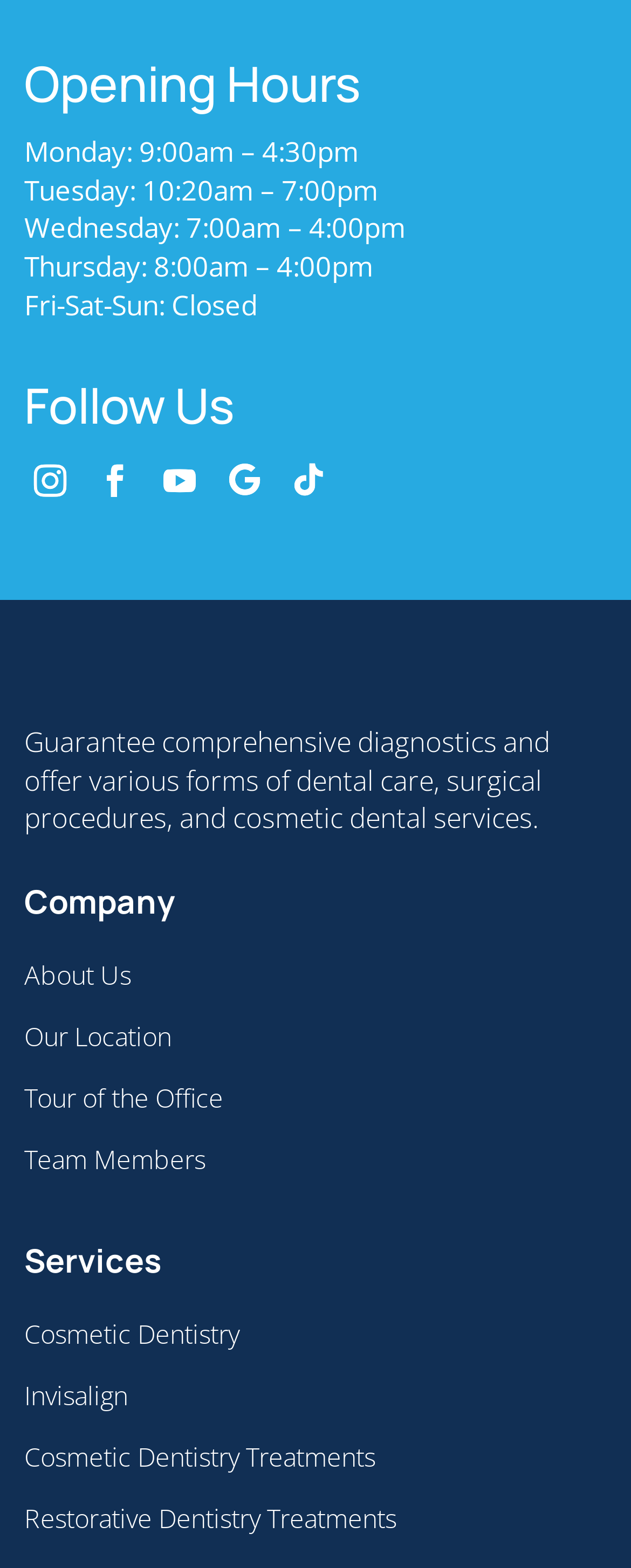What are the office hours on Monday?
Look at the image and answer the question with a single word or phrase.

9:00am – 4:30pm